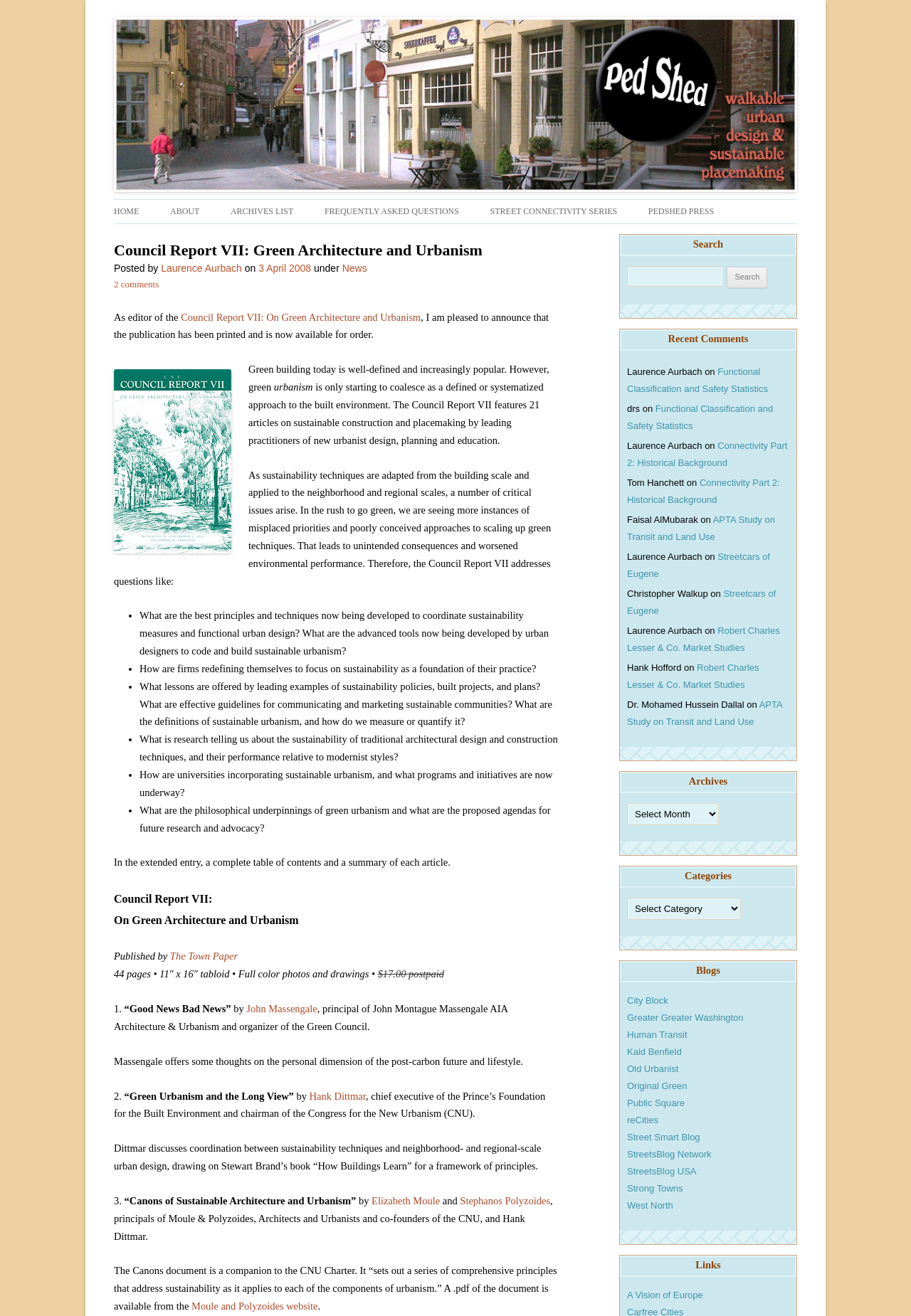Determine the bounding box of the UI component based on this description: "Strong Towns". The bounding box coordinates should be four float values between 0 and 1, i.e., [left, top, right, bottom].

[0.688, 0.899, 0.75, 0.907]